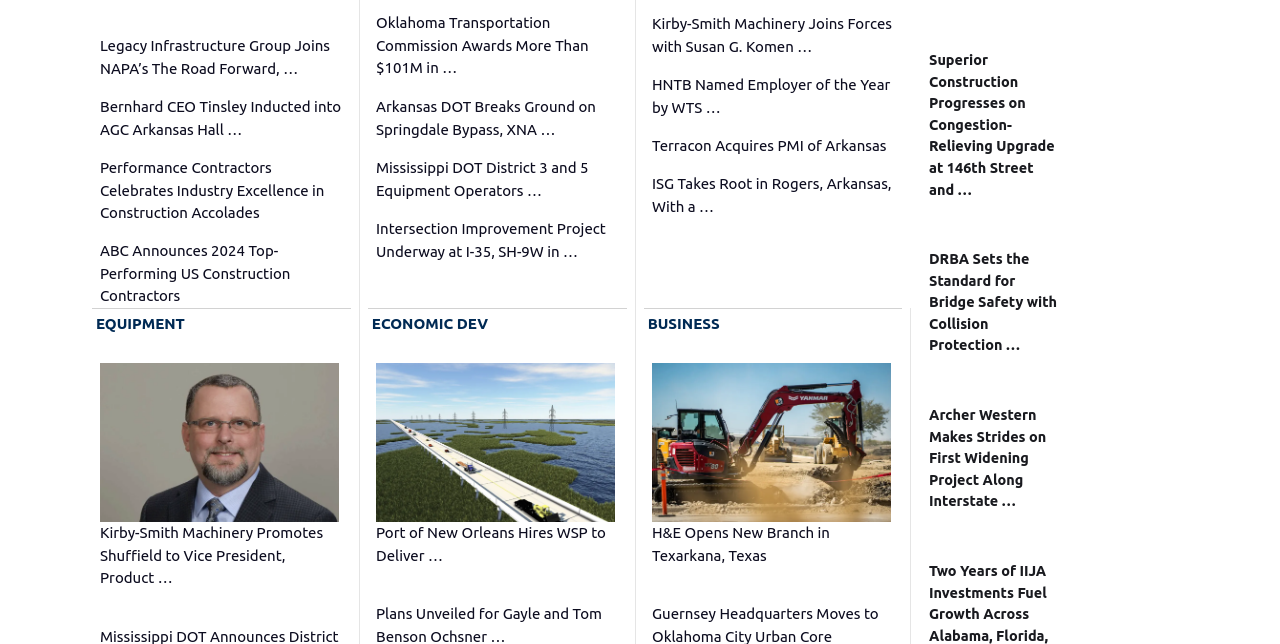Using the description: "Economic Dev", identify the bounding box of the corresponding UI element in the screenshot.

[0.29, 0.485, 0.486, 0.52]